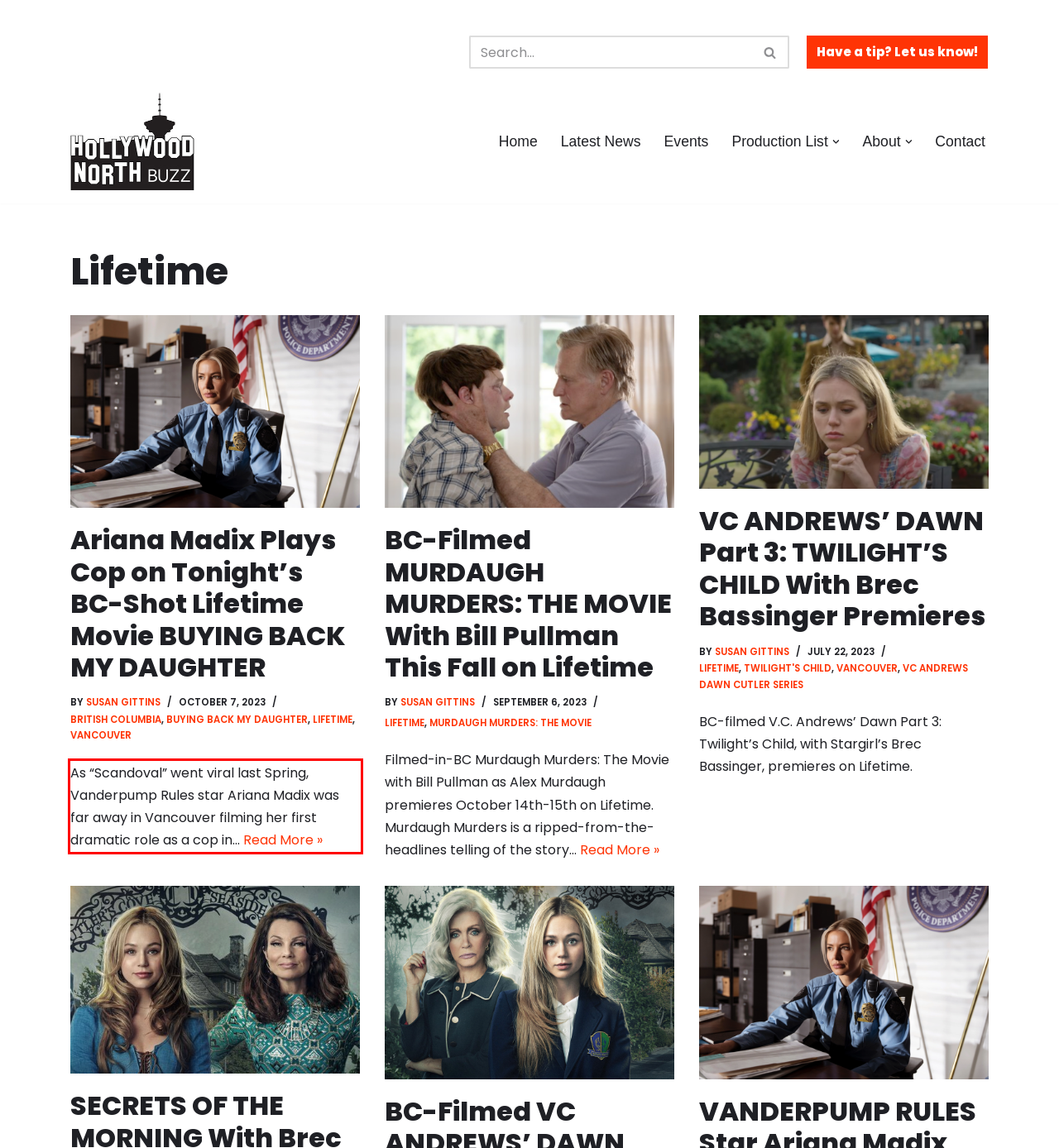You are provided with a webpage screenshot that includes a red rectangle bounding box. Extract the text content from within the bounding box using OCR.

As “Scandoval” went viral last Spring, Vanderpump Rules star Ariana Madix was far away in Vancouver filming her first dramatic role as a cop in… Read More » Ariana Madix Plays Cop on Tonight’s BC-Shot Lifetime Movie BUYING BACK MY DAUGHTER